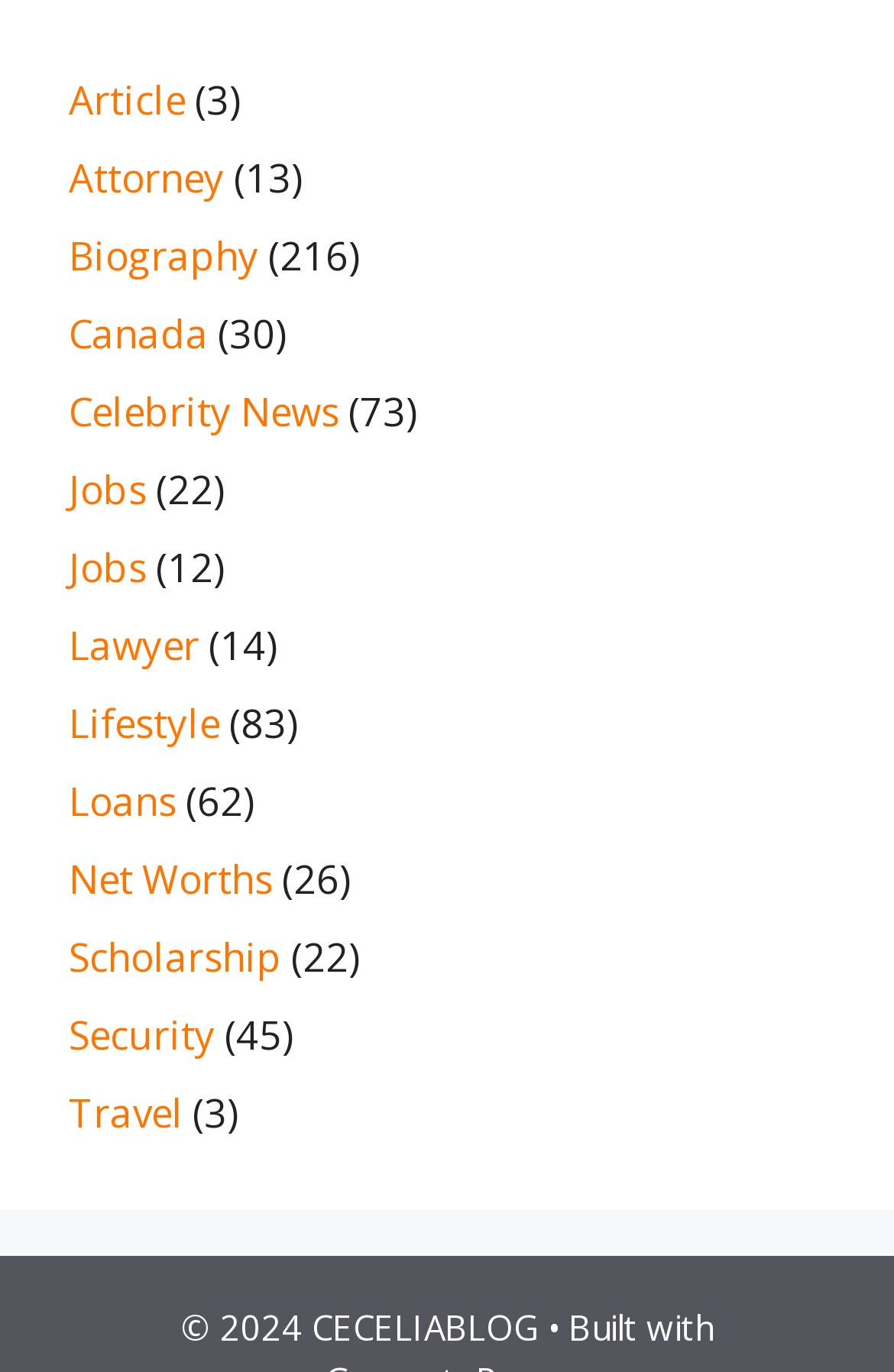Specify the bounding box coordinates of the area that needs to be clicked to achieve the following instruction: "Click on the 'Home' link".

None